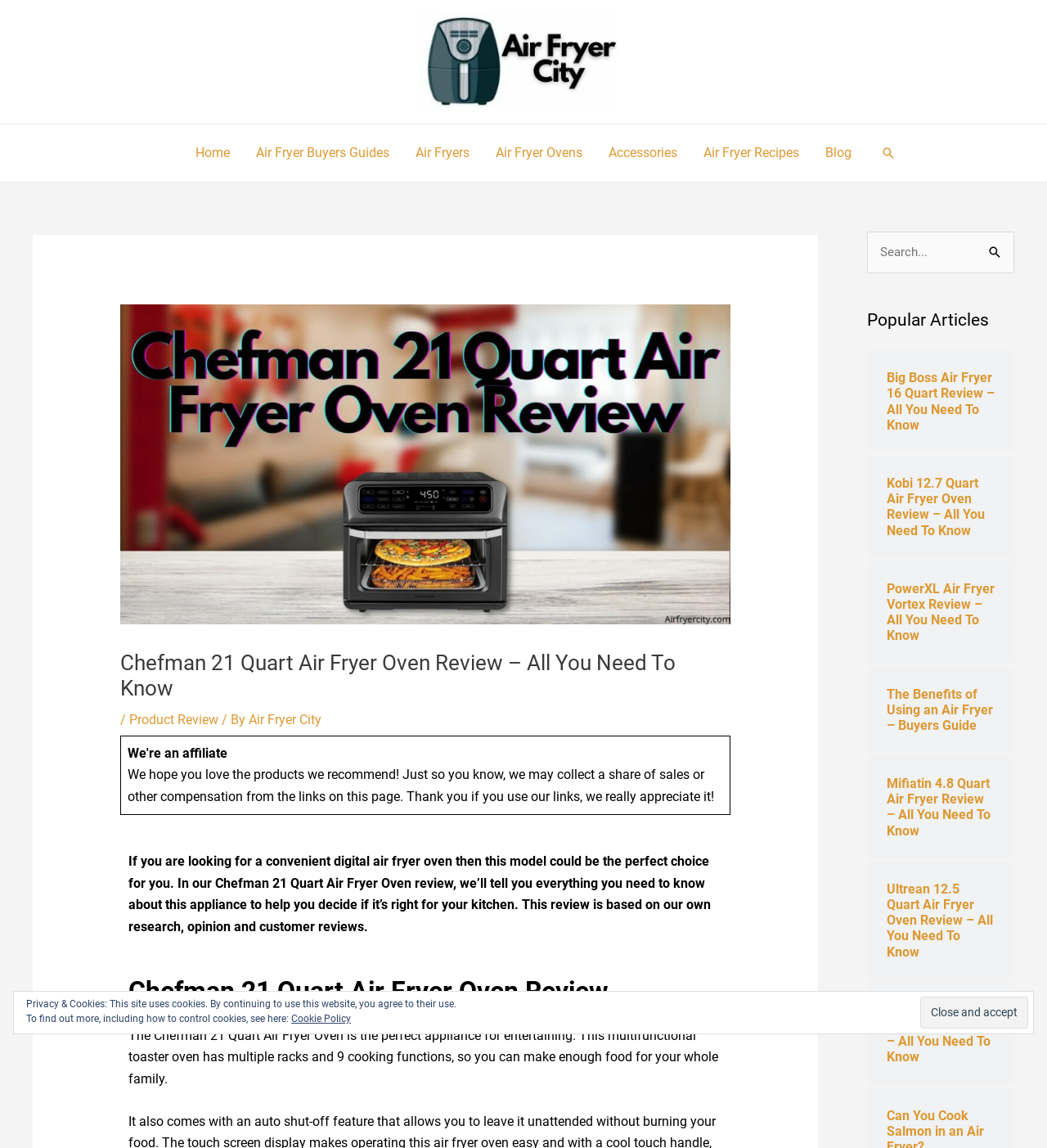Find the bounding box coordinates for the area that must be clicked to perform this action: "View the Big Boss Air Fryer 16 Quart review".

[0.847, 0.322, 0.95, 0.377]